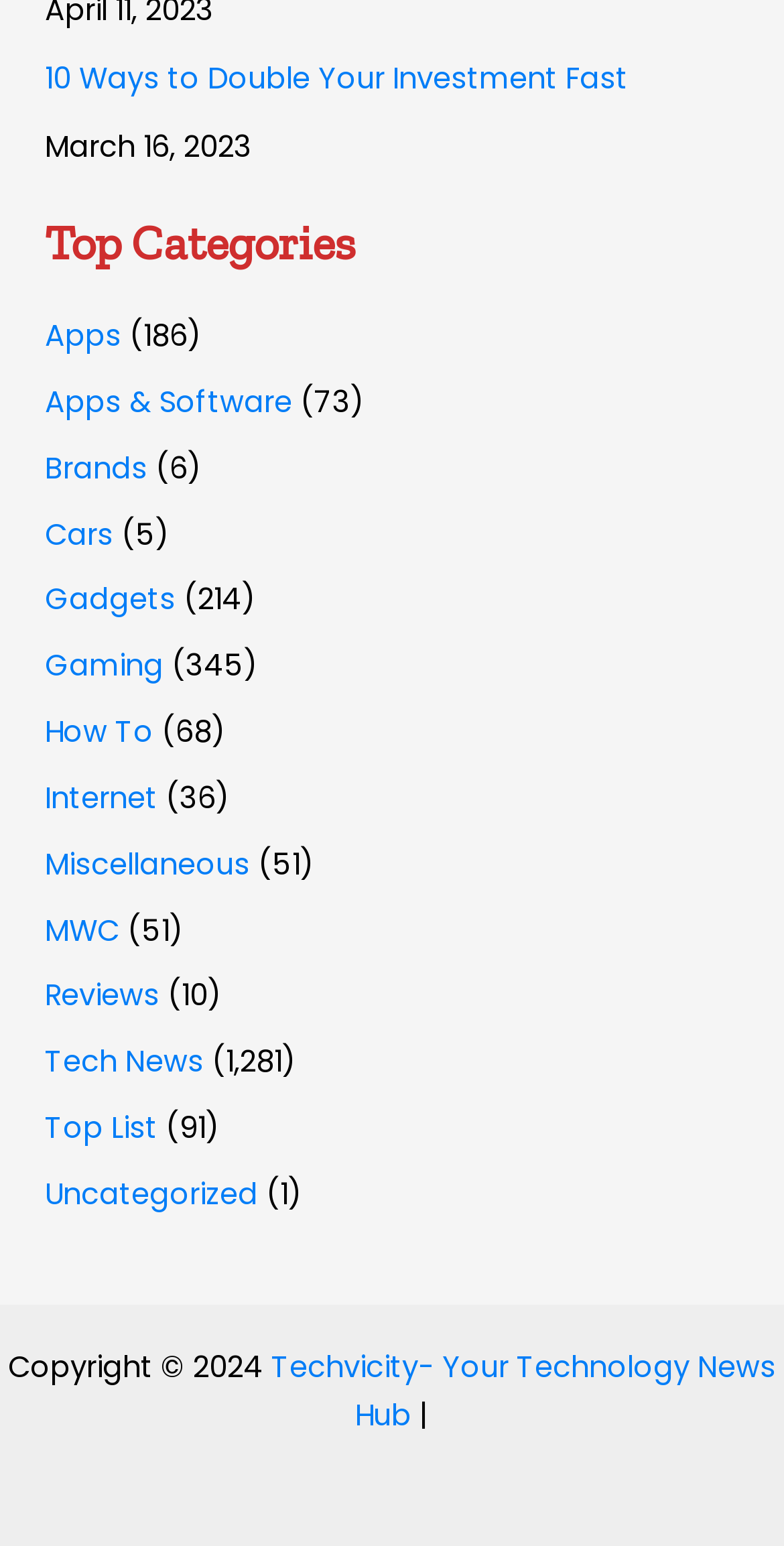Locate the bounding box coordinates of the area that needs to be clicked to fulfill the following instruction: "Click on the 'Apps' link". The coordinates should be in the format of four float numbers between 0 and 1, namely [left, top, right, bottom].

[0.058, 0.204, 0.155, 0.23]